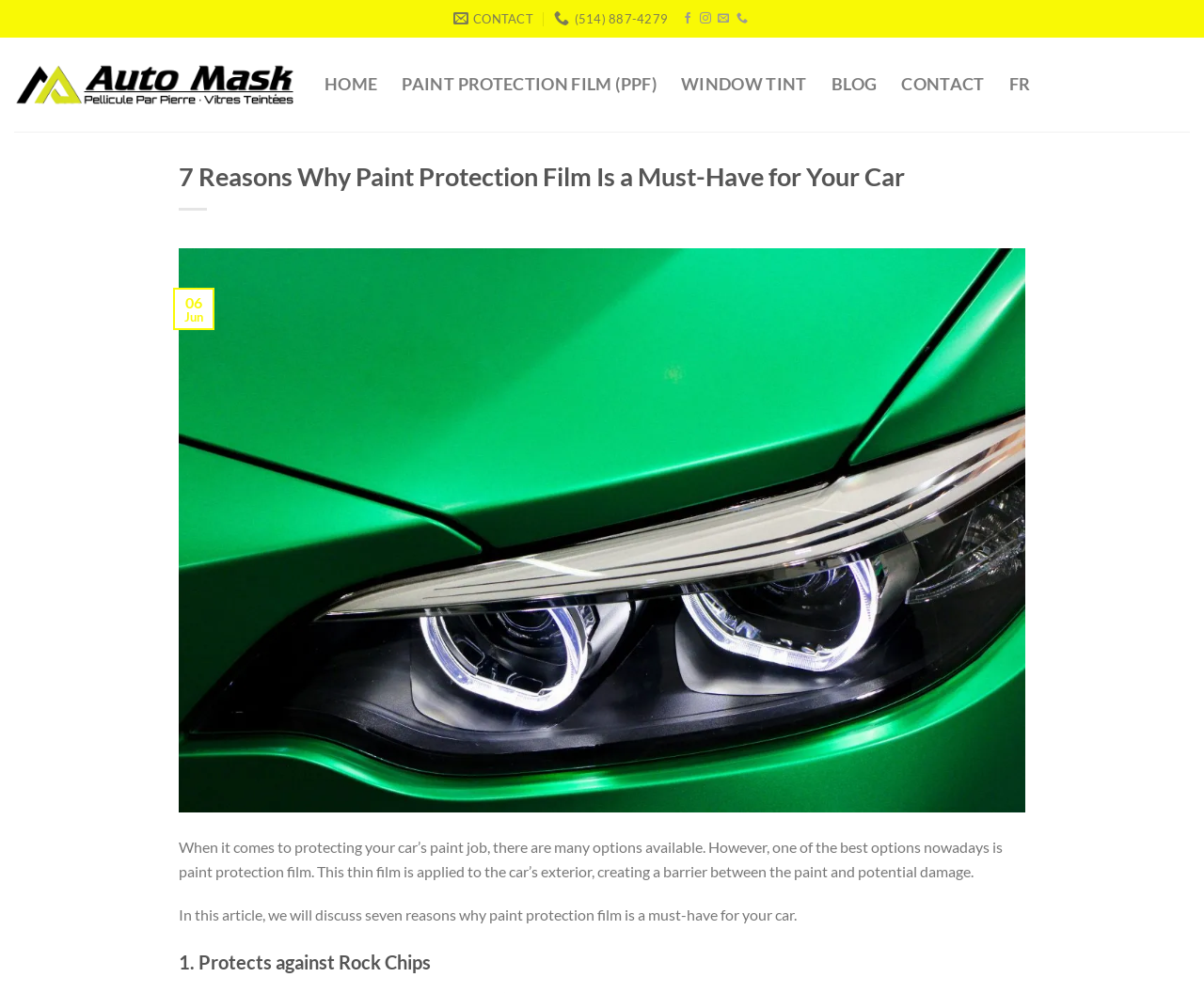Please find the bounding box coordinates of the element's region to be clicked to carry out this instruction: "Call us at (514) 887-4279".

[0.46, 0.005, 0.555, 0.033]